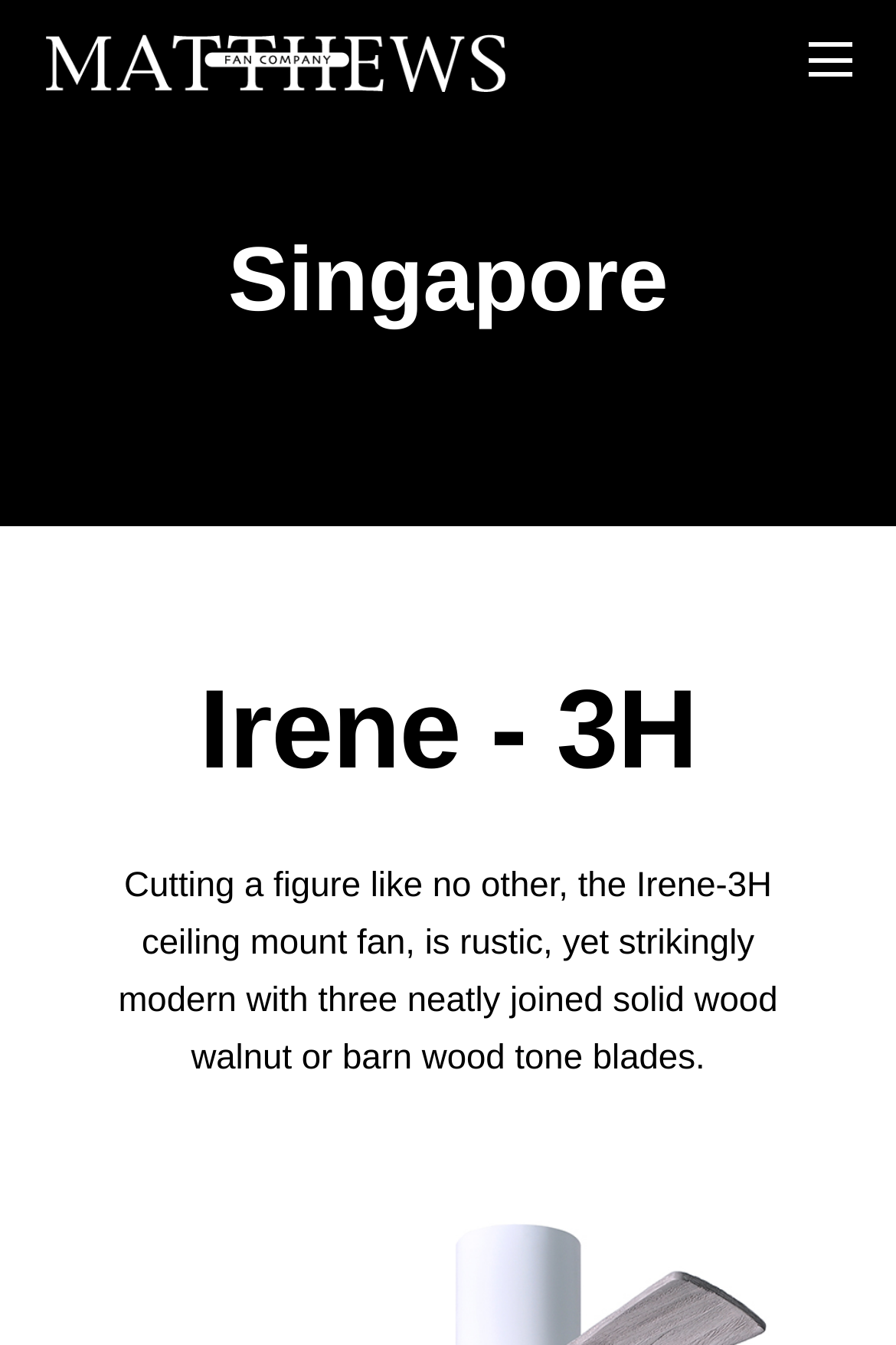What is the purpose of the fan?
Use the image to answer the question with a single word or phrase.

Ceiling mount